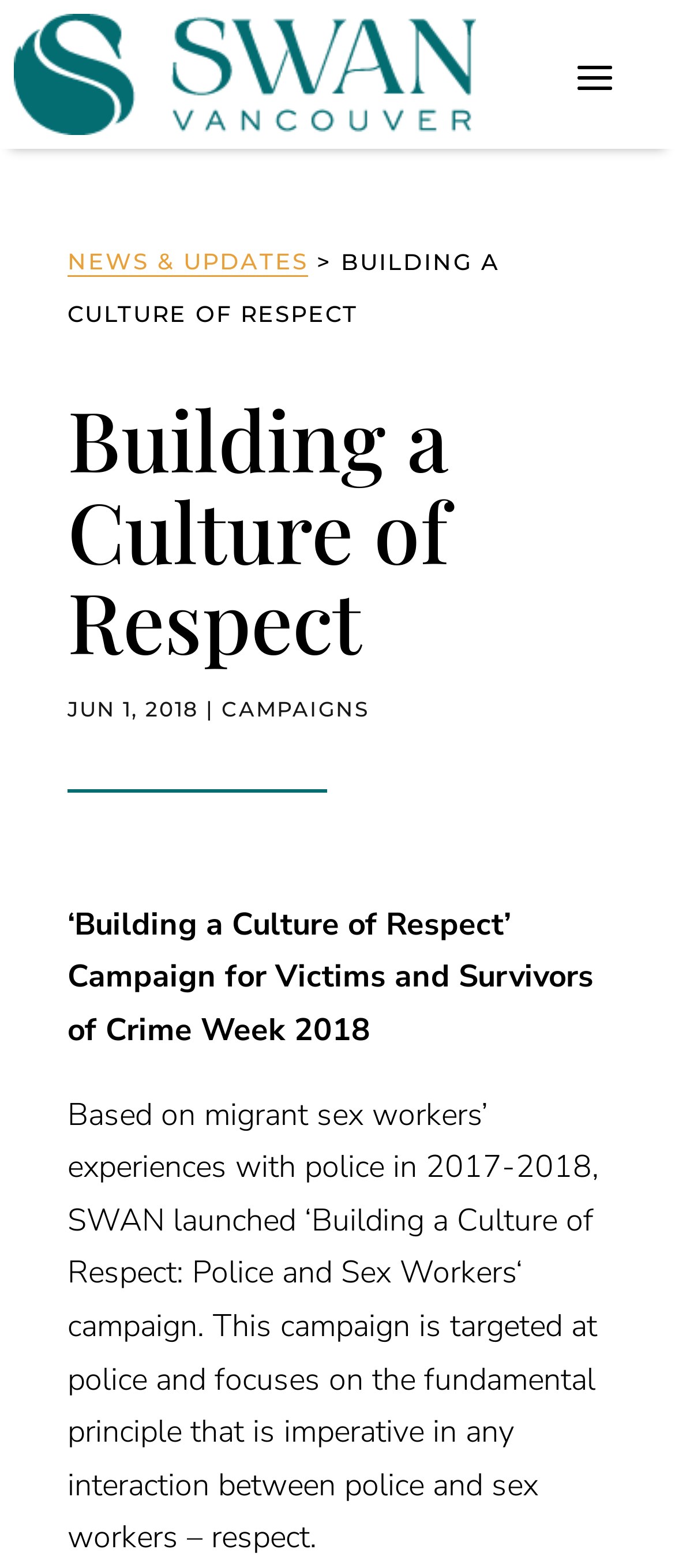Use a single word or phrase to answer the question: What is the name of the organization?

SWAN Vancouver